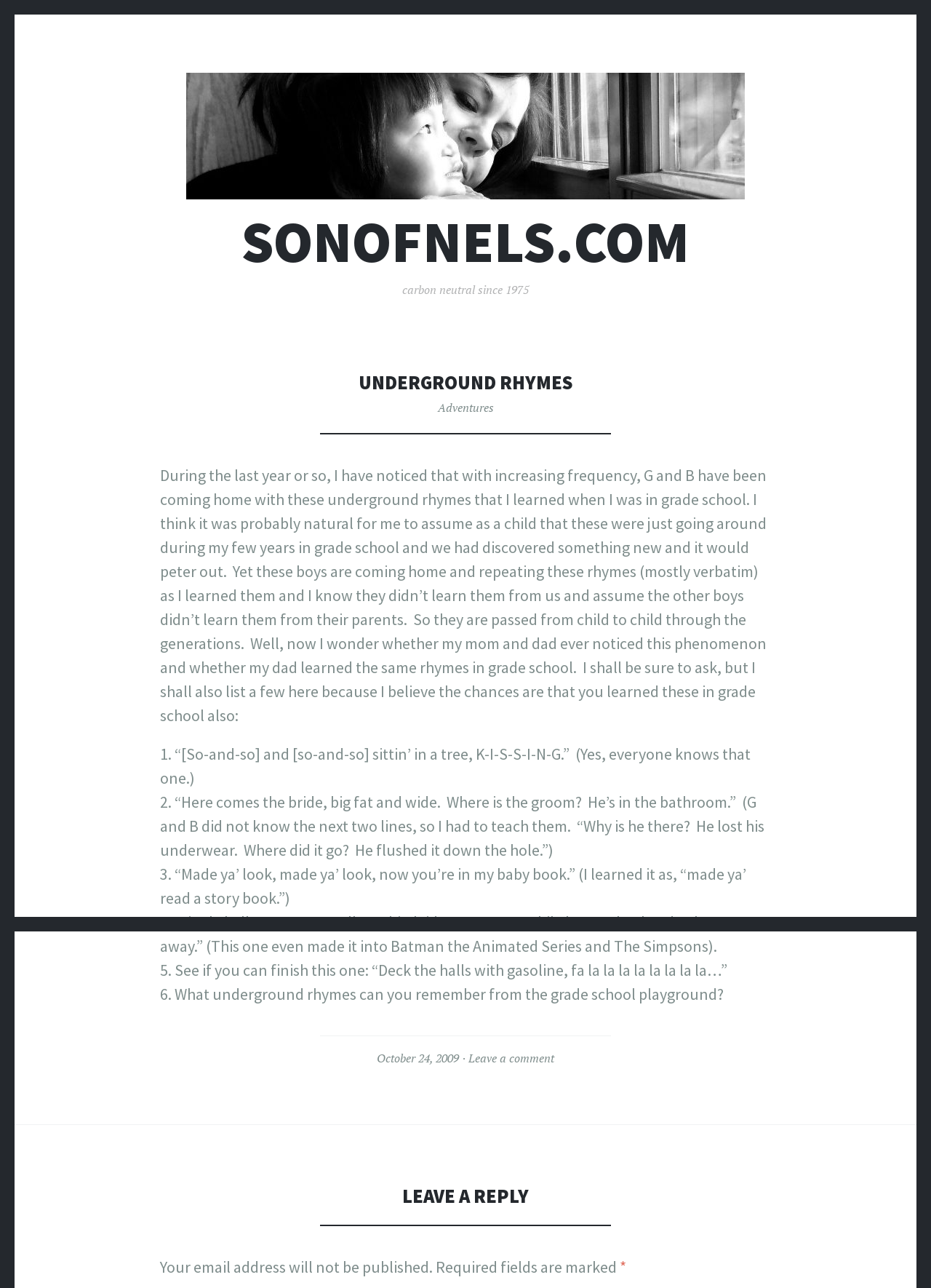What is the name of the website?
Utilize the information in the image to give a detailed answer to the question.

The name of the website can be found in the heading element at the top of the page, which reads 'SONOFNELS.COM'.